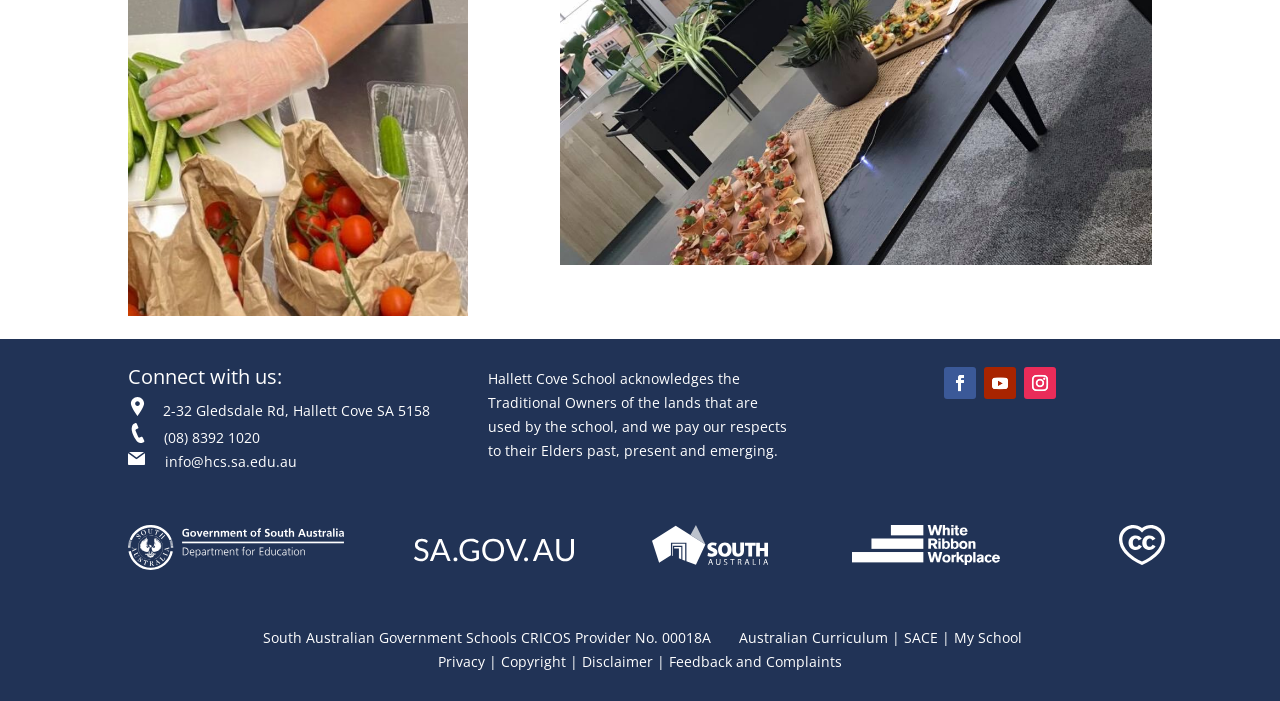Please identify the coordinates of the bounding box for the clickable region that will accomplish this instruction: "Provide feedback or complaints".

[0.523, 0.93, 0.658, 0.957]